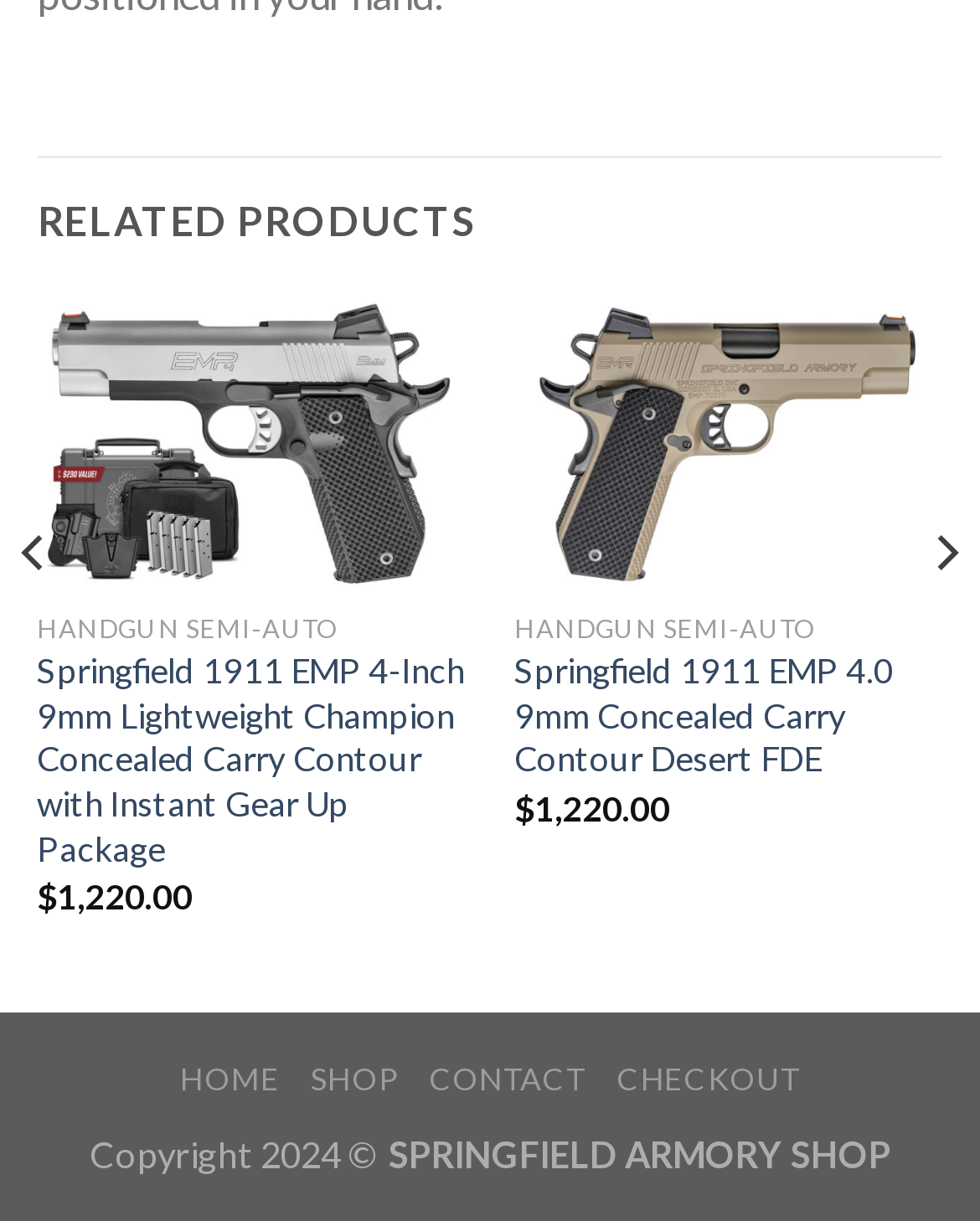Can you identify the bounding box coordinates of the clickable region needed to carry out this instruction: 'View related products'? The coordinates should be four float numbers within the range of 0 to 1, stated as [left, top, right, bottom].

[0.038, 0.129, 0.962, 0.23]